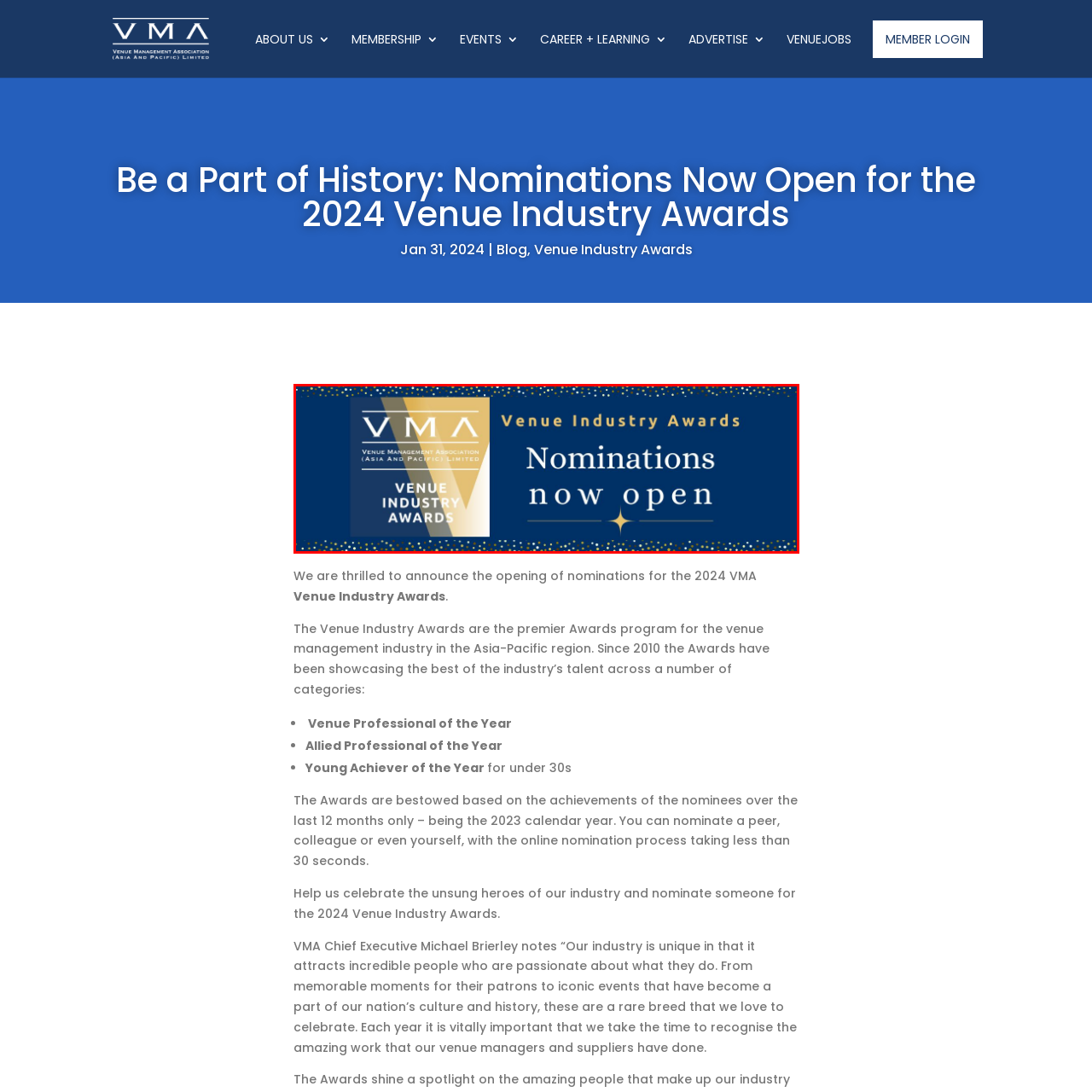Carefully analyze the image within the red boundary and describe it extensively.

The image features a vibrant announcement banner for the Venue Industry Awards, showcasing the logo of the Venue Management Association (Asia and Pacific Limited). To the left, the emblem is prominently displayed alongside the text "VENUE INDUSTRY AWARDS." On the right, in a lively, engaging font, it states "Nominations now open," highlighted against a deep blue background adorned with golden sparkling accents. This visual communicates a sense of excitement and invites participation in the awards process, marking a significant opportunity for recognition within the venue management industry.